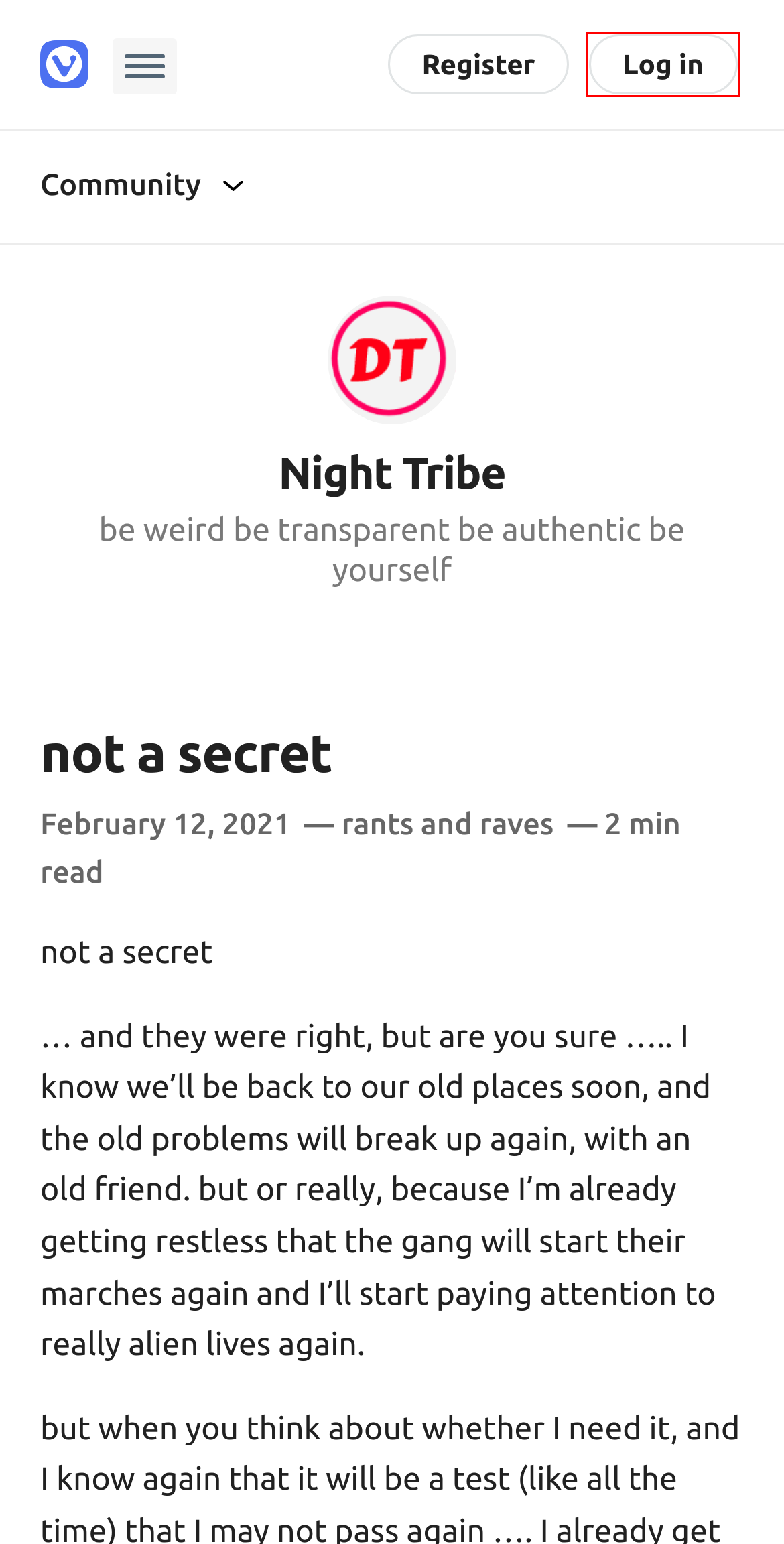You have been given a screenshot of a webpage, where a red bounding box surrounds a UI element. Identify the best matching webpage description for the page that loads after the element in the bounding box is clicked. Options include:
A. Night Tribe | be weird be transparent be authentic be yourself
B. Tag: out of quarantine | Night Tribe
C. Vivaldi - Login
D. Tag: living library | Night Tribe
E. Tag: quarantine | Night Tribe
F. Vivaldi Community
G. Tag: still alive | Night Tribe
H. Category: rants and raves | Night Tribe

C